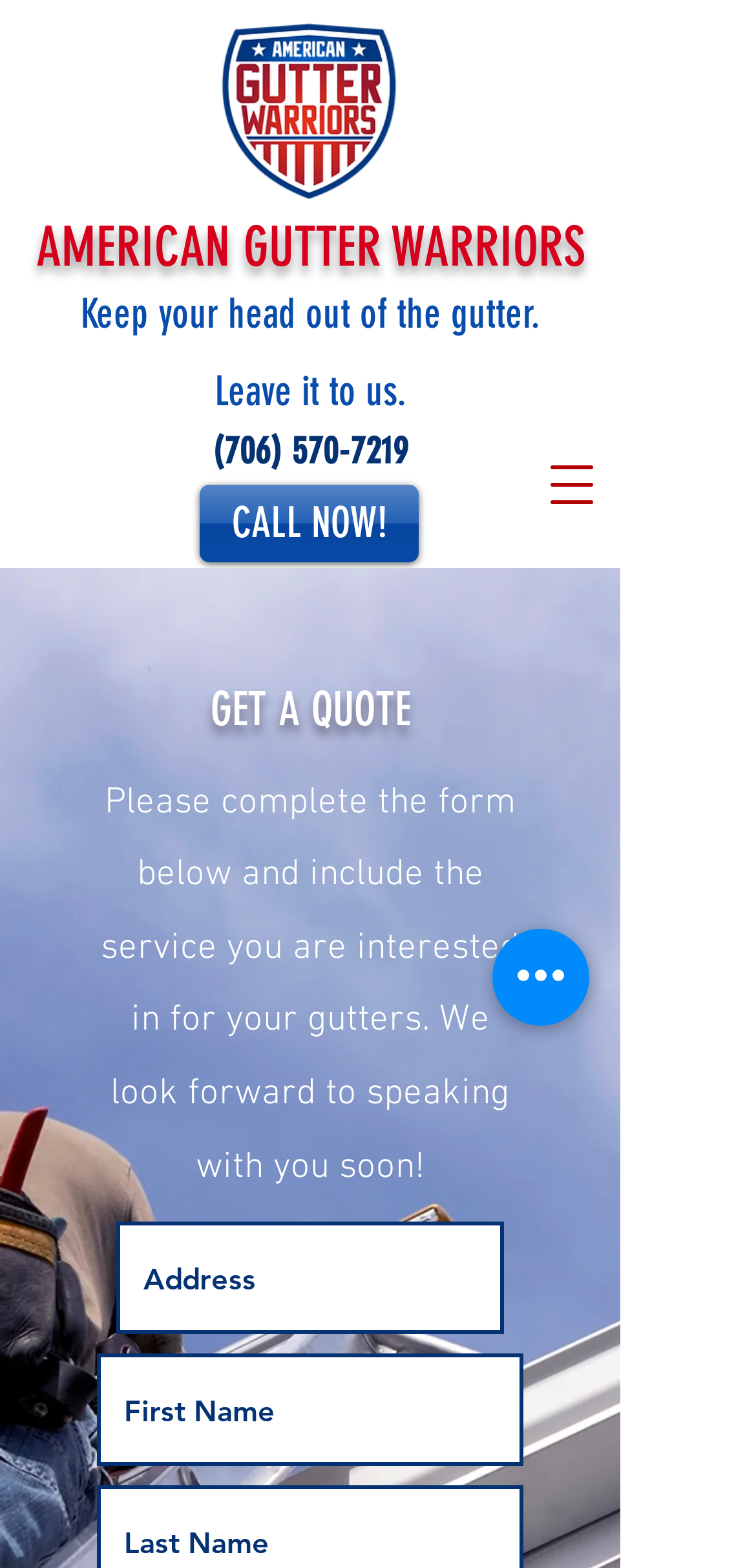Given the element description aria-label="First Name" name="first-name" placeholder="First Name", predict the bounding box coordinates for the UI element in the webpage screenshot. The format should be (top-left x, top-left y, bottom-right x, bottom-right y), and the values should be between 0 and 1.

[0.128, 0.864, 0.692, 0.935]